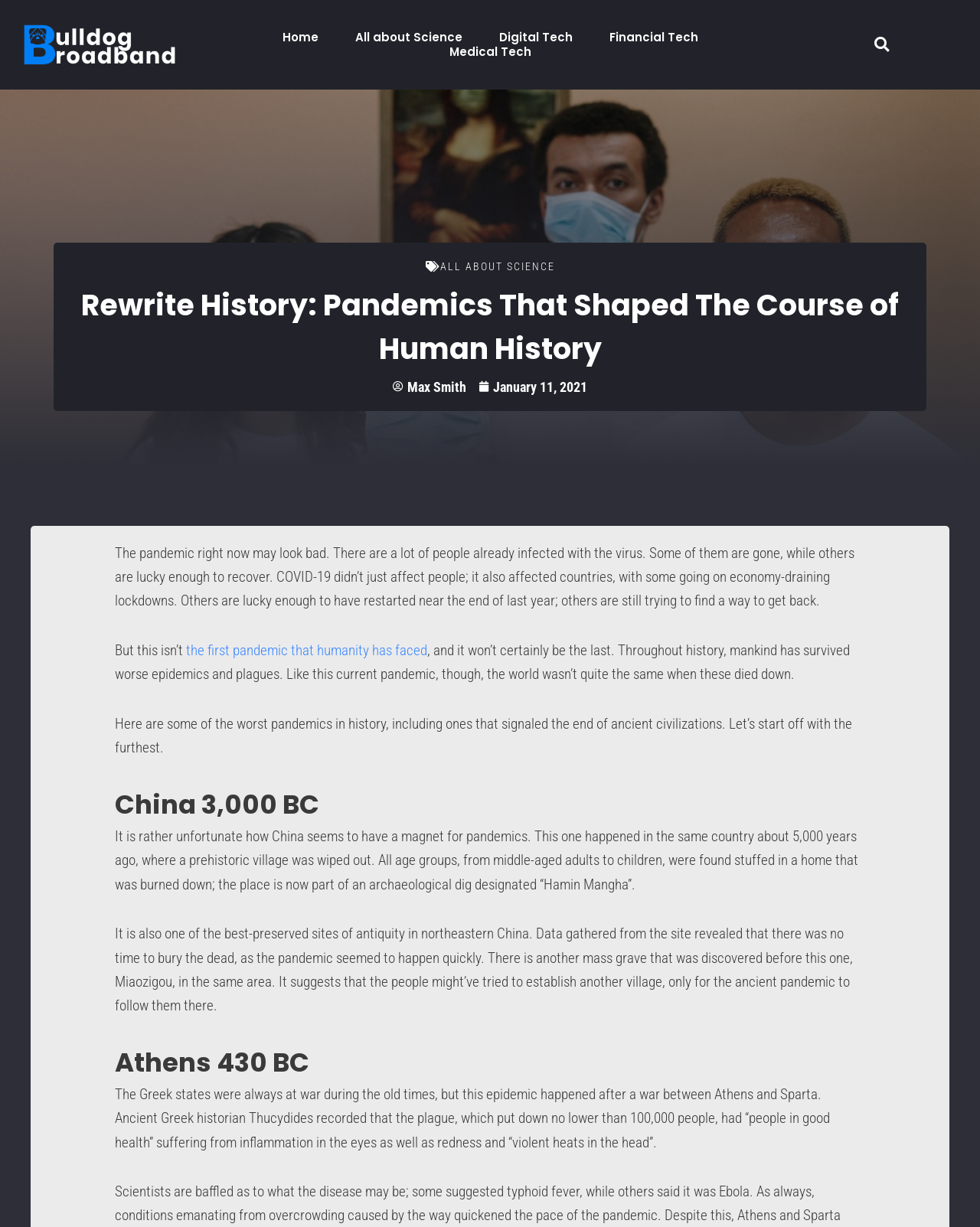Please predict the bounding box coordinates of the element's region where a click is necessary to complete the following instruction: "Click on the 'Home' link". The coordinates should be represented by four float numbers between 0 and 1, i.e., [left, top, right, bottom].

[0.269, 0.025, 0.343, 0.036]